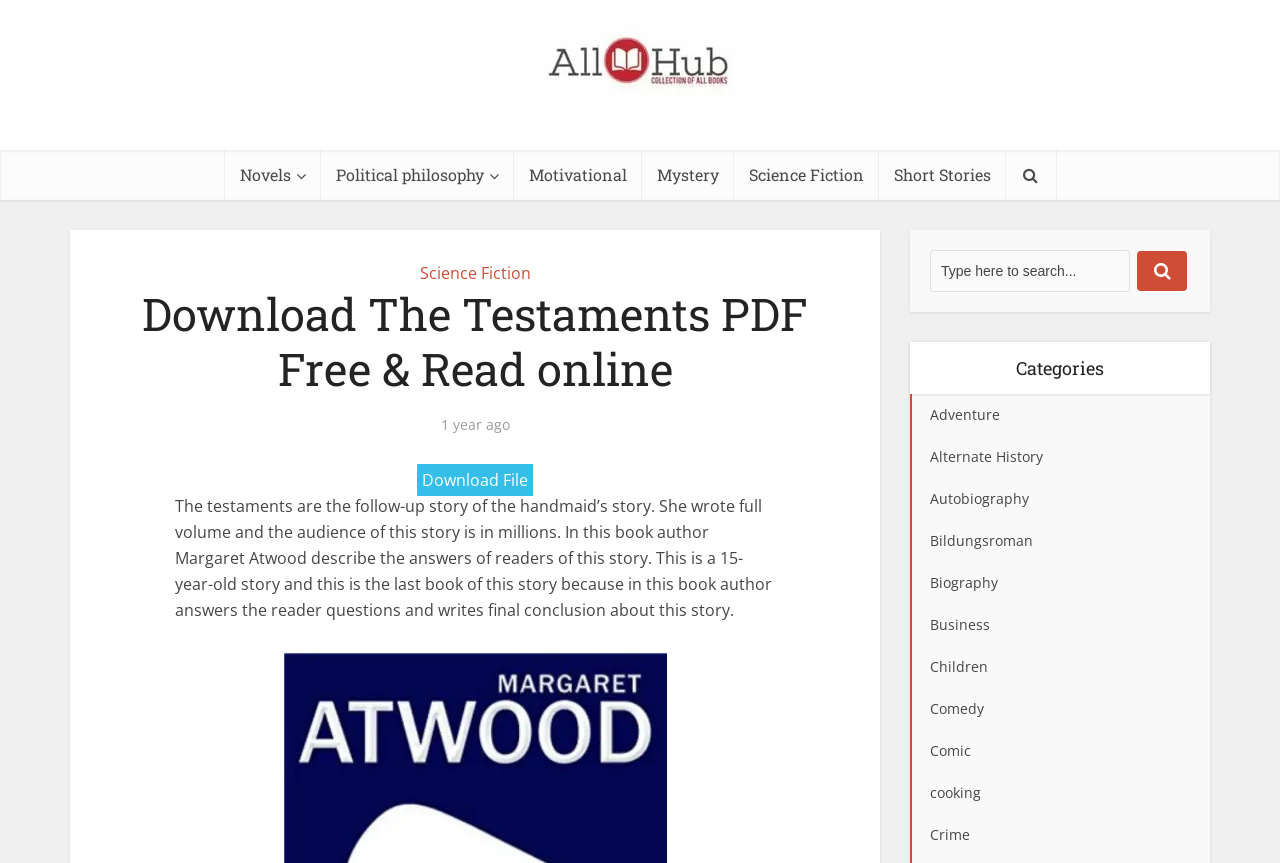Specify the bounding box coordinates (top-left x, top-left y, bottom-right x, bottom-right y) of the UI element in the screenshot that matches this description: Privacy Policy

None